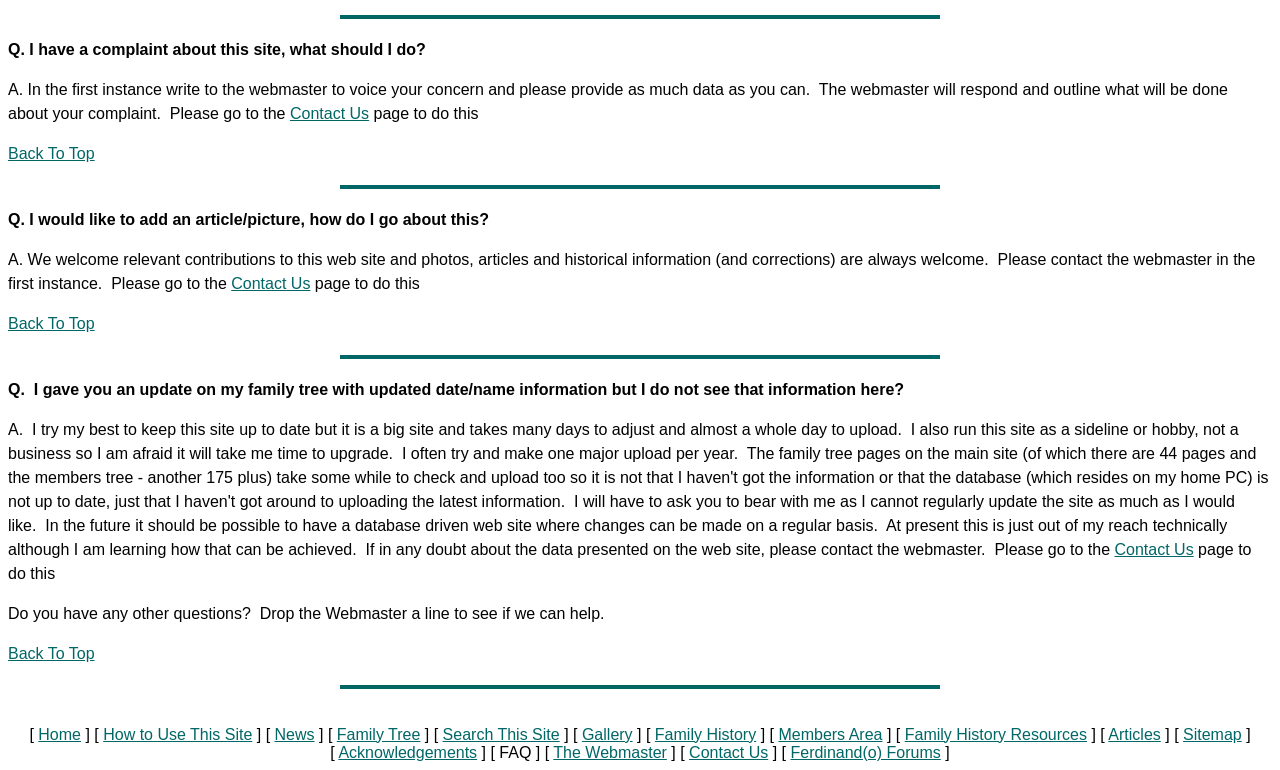Please identify the bounding box coordinates of the element on the webpage that should be clicked to follow this instruction: "Contact us now". The bounding box coordinates should be given as four float numbers between 0 and 1, formatted as [left, top, right, bottom].

None